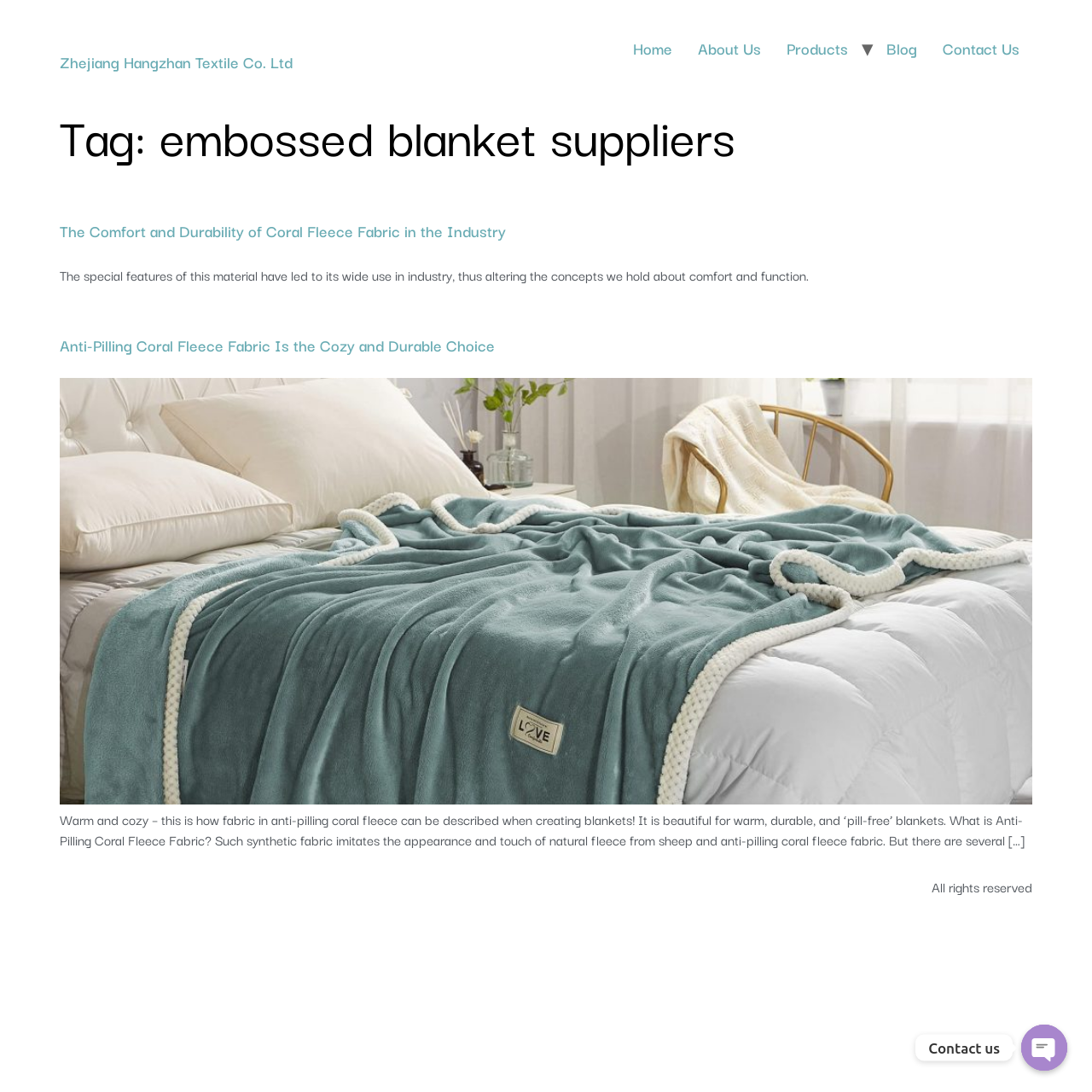Please identify the bounding box coordinates of the element's region that should be clicked to execute the following instruction: "go to home page". The bounding box coordinates must be four float numbers between 0 and 1, i.e., [left, top, right, bottom].

[0.568, 0.028, 0.627, 0.059]